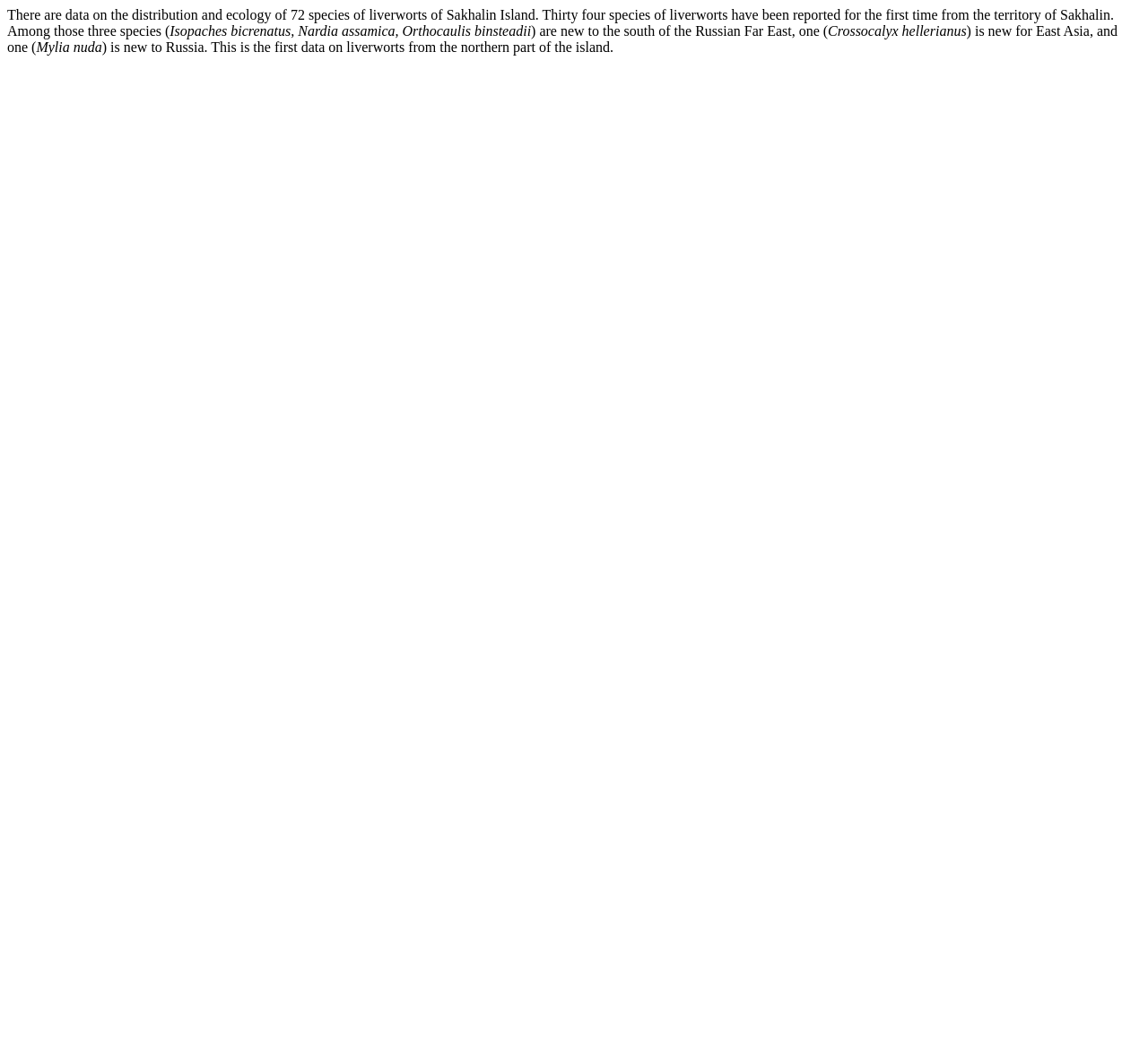Generate a comprehensive description of the webpage.

The webpage appears to be a scientific article or research paper about liverworts, a type of plant. At the top, there is a title that mentions an inventory of bryoflora in a planned reserve area on the Black Sea coast. 

Below the title, there is a block of text that discusses the distribution and ecology of 72 species of liverworts on Sakhalin Island. The text is divided into several paragraphs, with the first paragraph mentioning that 34 species of liverworts have been reported for the first time from the territory of Sakhalin. 

In the same paragraph, there are three species of liverworts listed, namely Isopaches bicrenatus, Nardia assamica, and Orthocaulis binsteadii, which are new to the south of the Russian Far East. 

The next paragraph mentions another species, Crossocalyx hellerianus, which is new to East Asia. 

Further down, there is a mention of Mylia nuda, a species that is new to Russia. The text concludes by stating that this is the first data on liverworts from the northern part of the island.